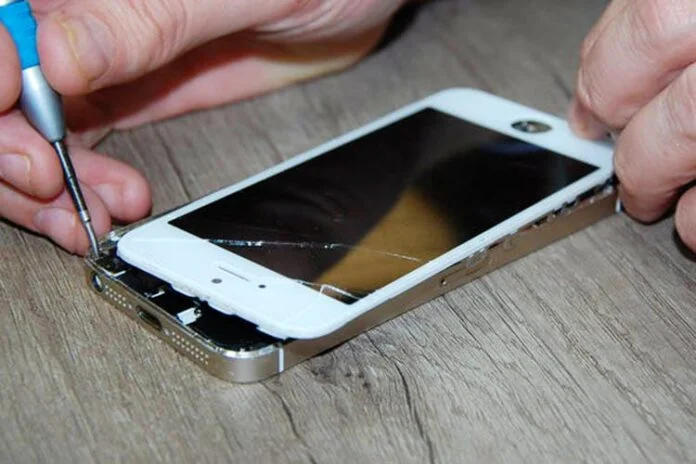Reply to the question with a single word or phrase:
What is the surface on which the repair is taking place?

Wooden work surface